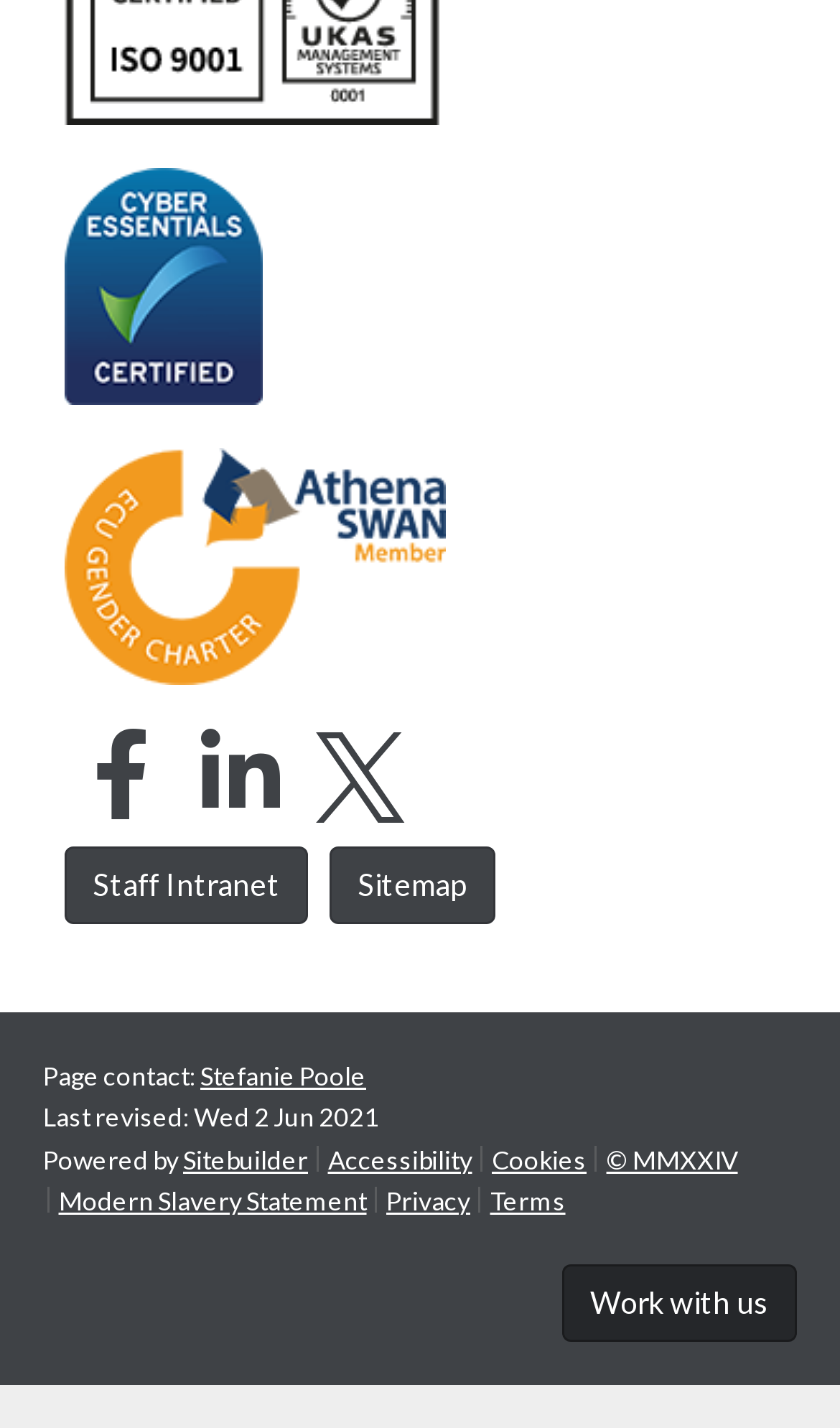Identify the coordinates of the bounding box for the element that must be clicked to accomplish the instruction: "Contact page owner".

[0.238, 0.743, 0.436, 0.765]